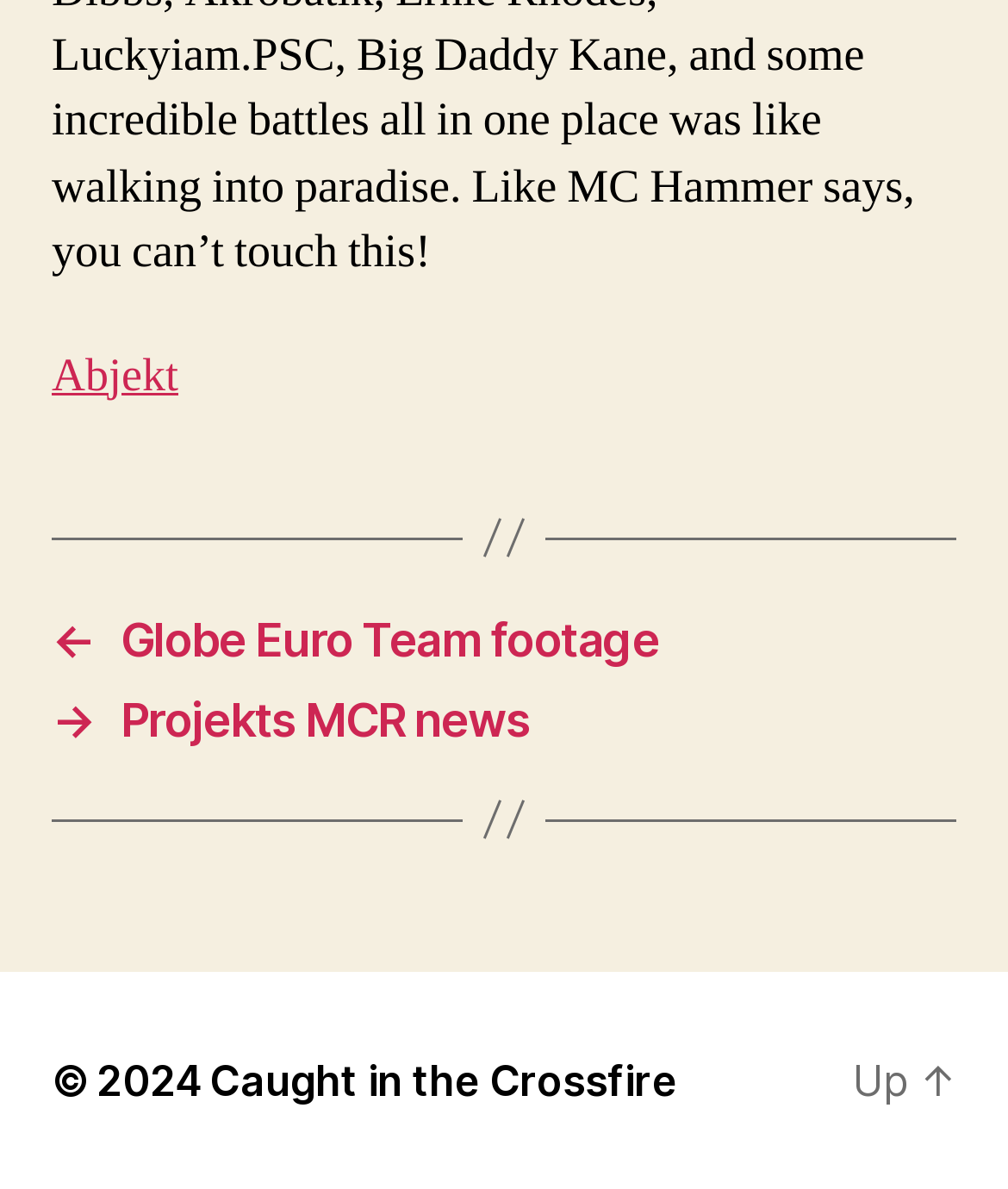Answer this question using a single word or a brief phrase:
How many links are there in the navigation section?

2